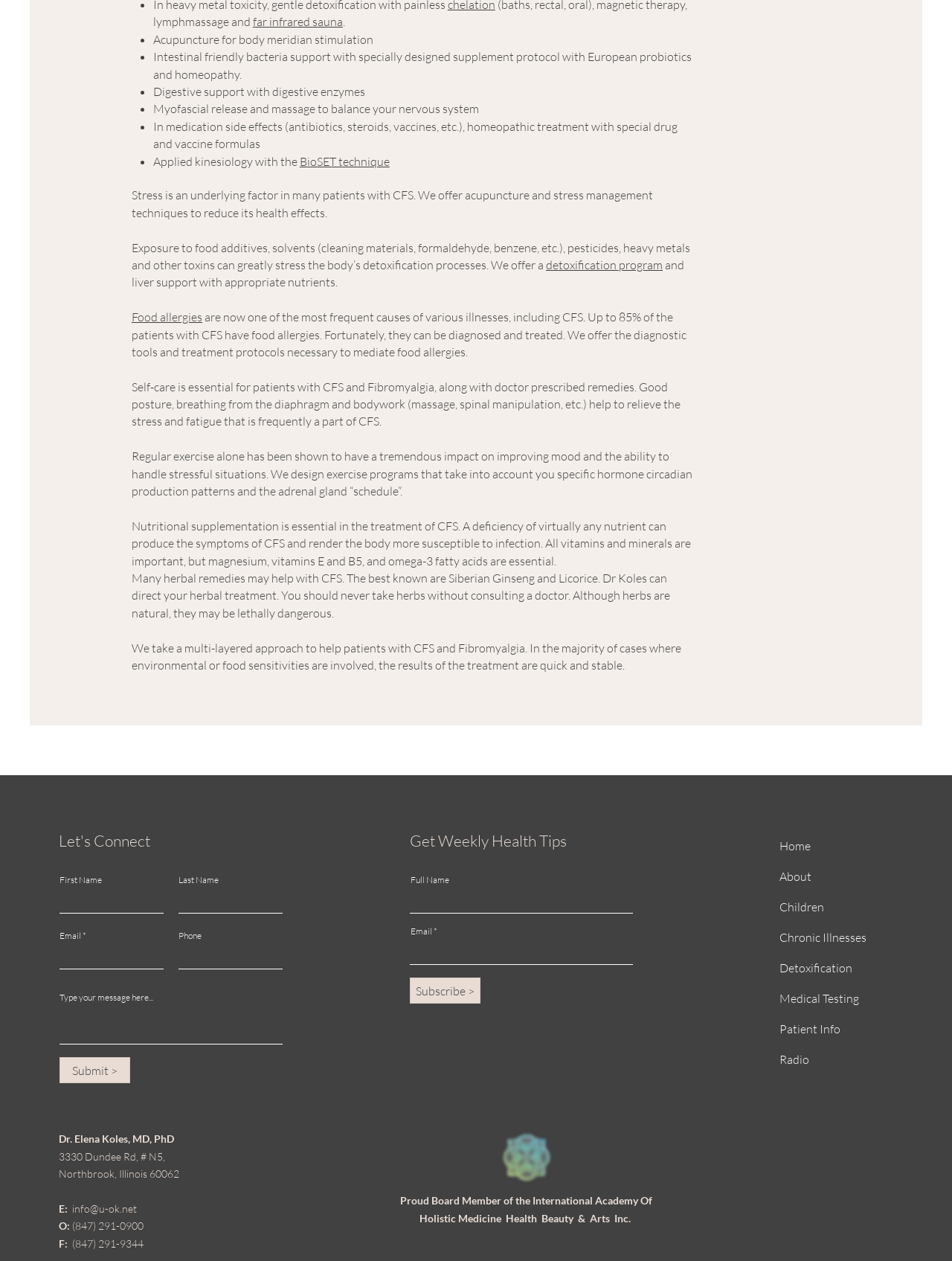Calculate the bounding box coordinates of the UI element given the description: "name="last-name"".

[0.188, 0.707, 0.297, 0.724]